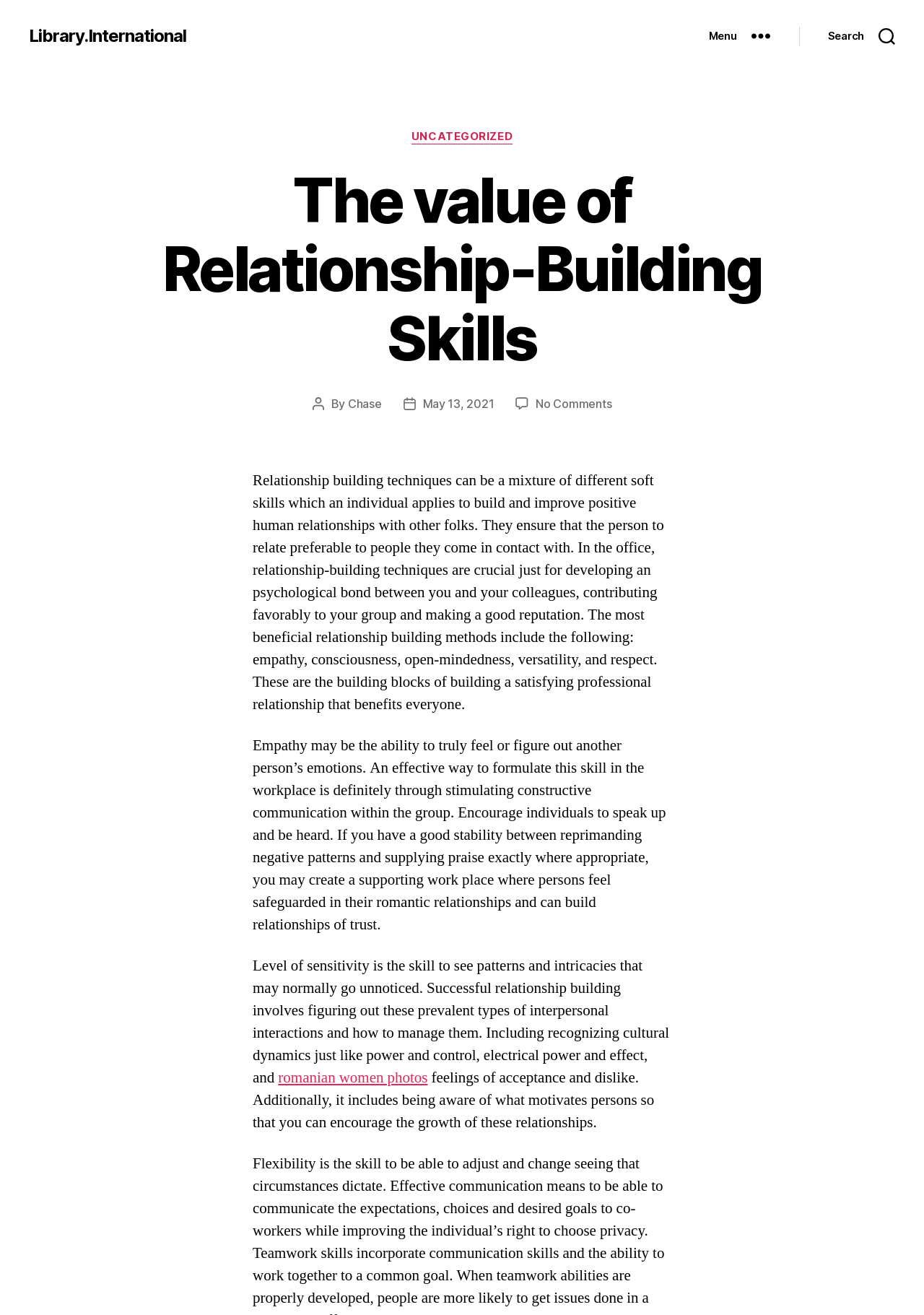Identify the coordinates of the bounding box for the element that must be clicked to accomplish the instruction: "Click the 'Search' button".

[0.865, 0.015, 1.0, 0.04]